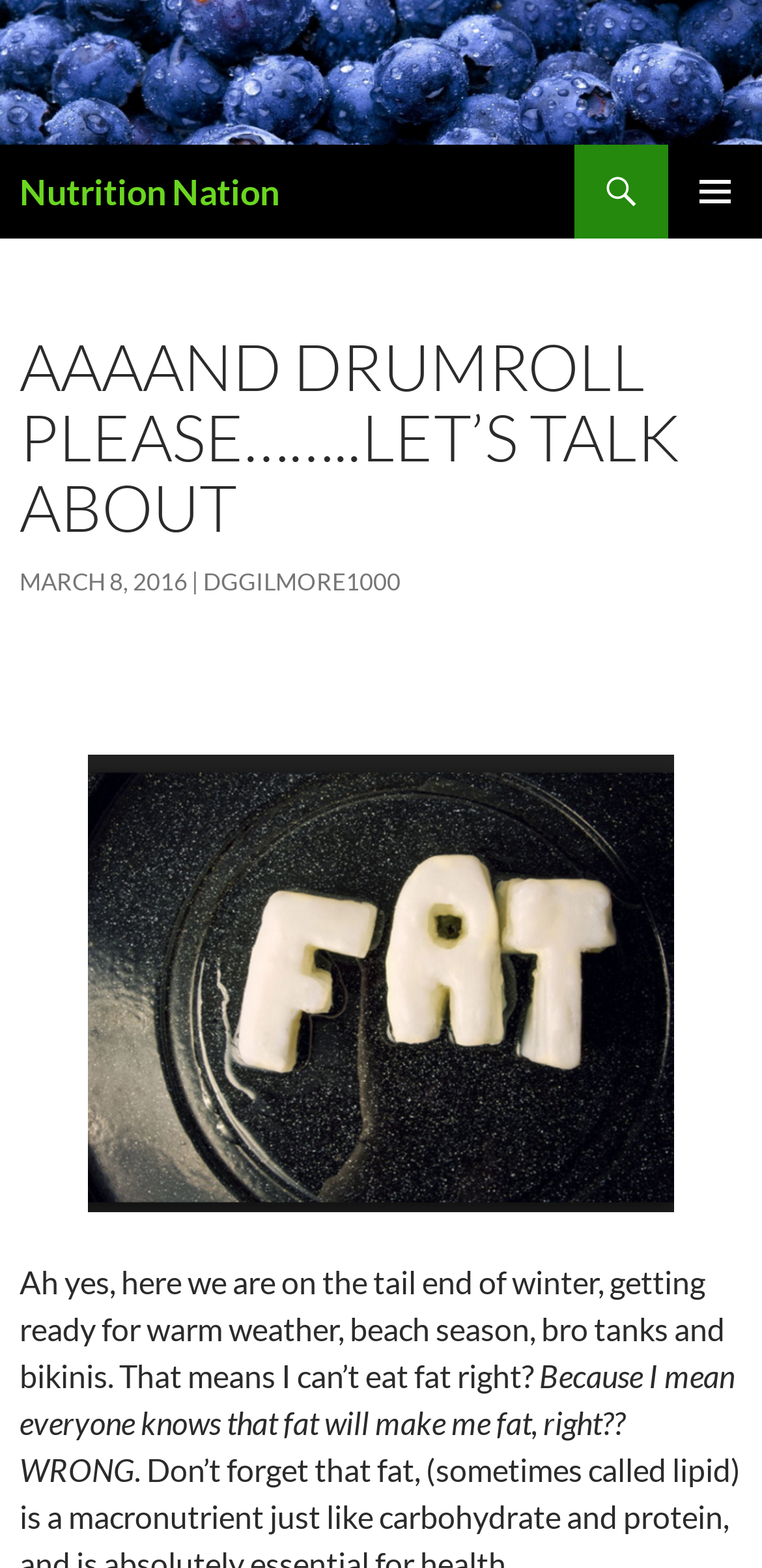What season is the author looking forward to?
Examine the image and provide an in-depth answer to the question.

The author mentions 'warm weather, beach season, bro tanks and bikinis' in the article, indicating that they are looking forward to the summer season.